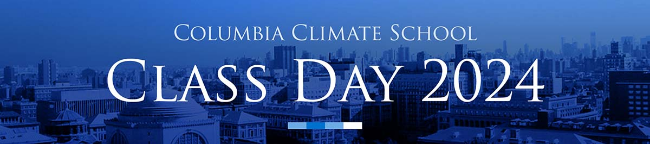Illustrate the scene in the image with a detailed description.

The image showcases a stunning view of the Columbia University campus skyline, prominently featuring the text "Columbia Climate School Class Day 2024 - Congratulations Graduates." Set against a deep blue background, the graphic celebrates the achievements of the graduates from the MA in Climate & Society program. This design not only highlights the beauty of the campus but also marks a significant milestone for the graduates as they embark on their professional journeys. The overall layout conveys a sense of pride and accomplishment, fitting for such a momentous occasion.